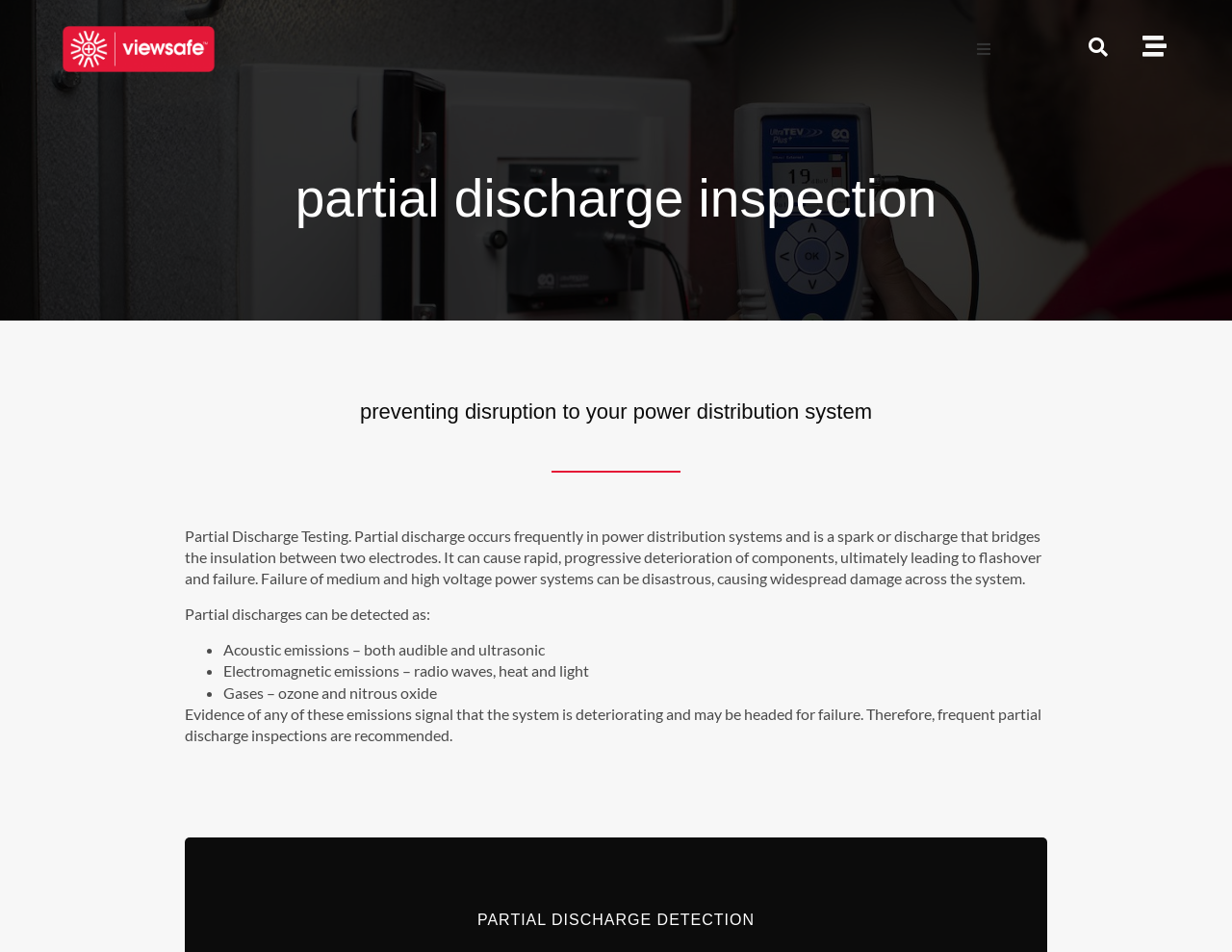Reply to the question with a single word or phrase:
What are the signs of partial discharge?

Acoustic emissions, electromagnetic emissions, gases